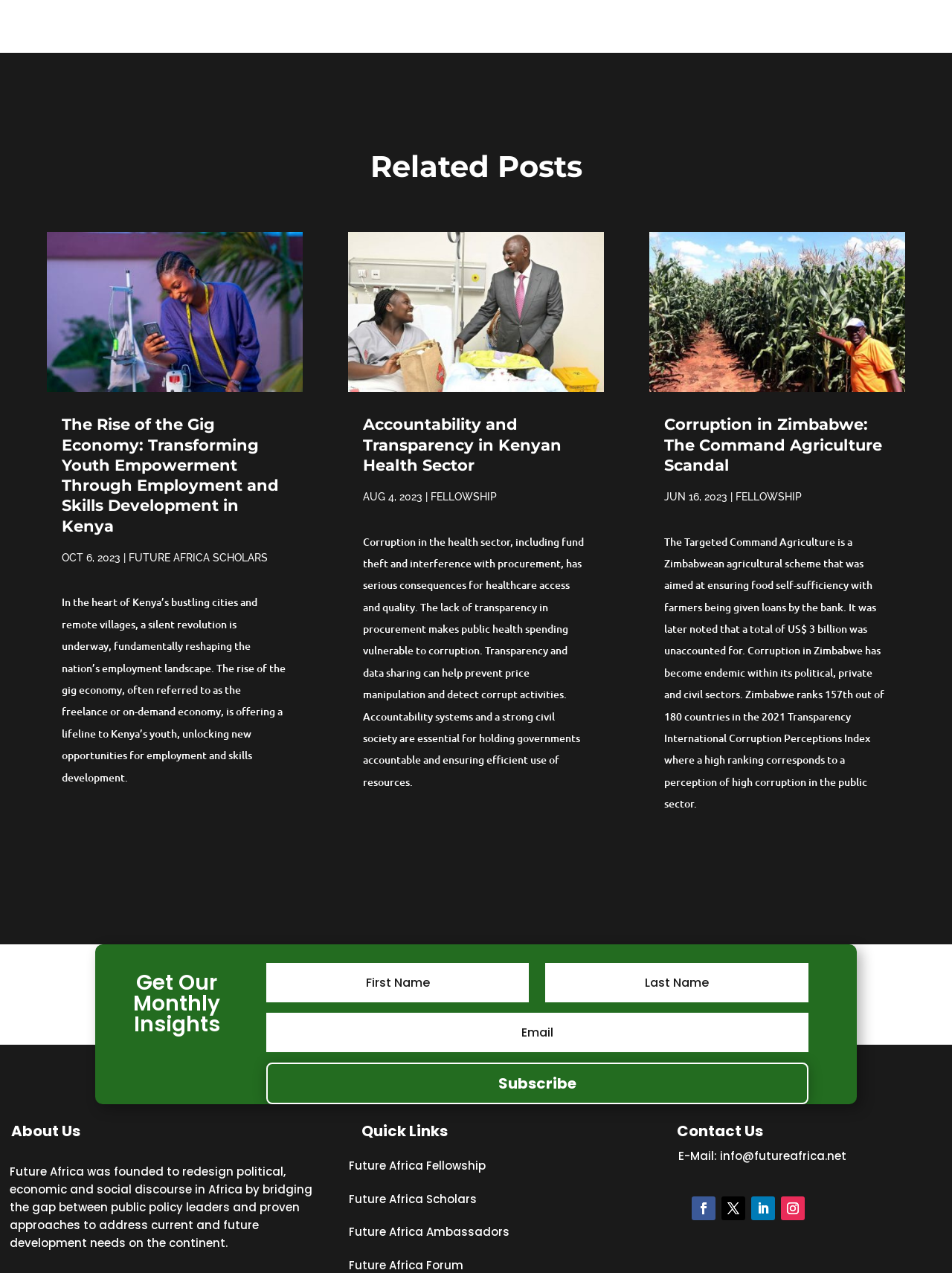Locate the bounding box coordinates of the element I should click to achieve the following instruction: "Learn about the 'Future Africa Fellowship'".

[0.366, 0.91, 0.51, 0.922]